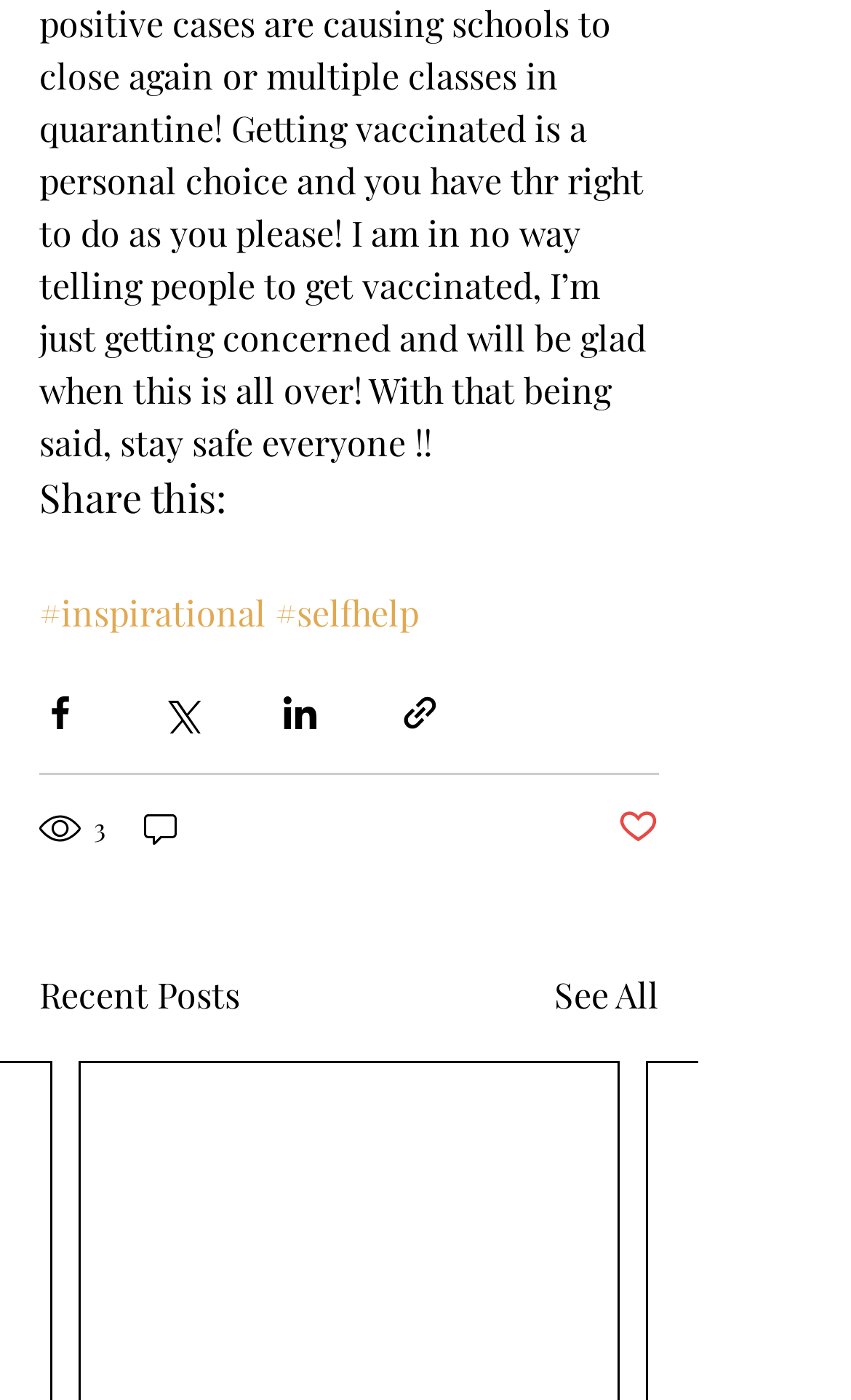How many social media platforms can you share with?
Please provide a comprehensive answer based on the details in the screenshot.

I counted the number of social media buttons available, which are 'Share via Facebook', 'Share via Twitter', 'Share via LinkedIn', and 'Share via link'. Therefore, there are 4 social media platforms that you can share with.